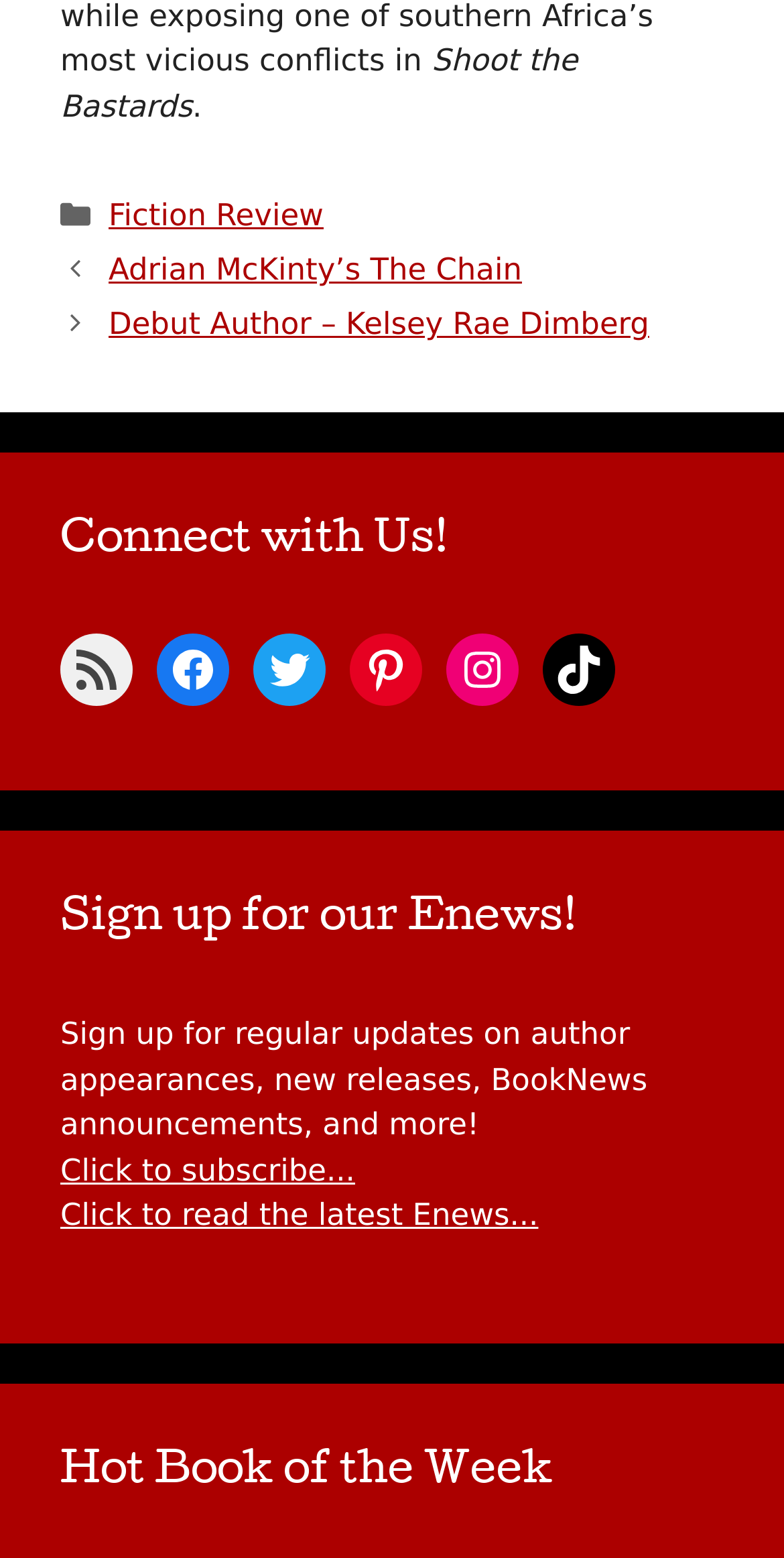What is the name of the category of the first post?
Look at the image and provide a detailed response to the question.

I found the category of the first post by looking at the footer section with the label 'Entry meta' and finding the link element with the text 'Fiction Review'.